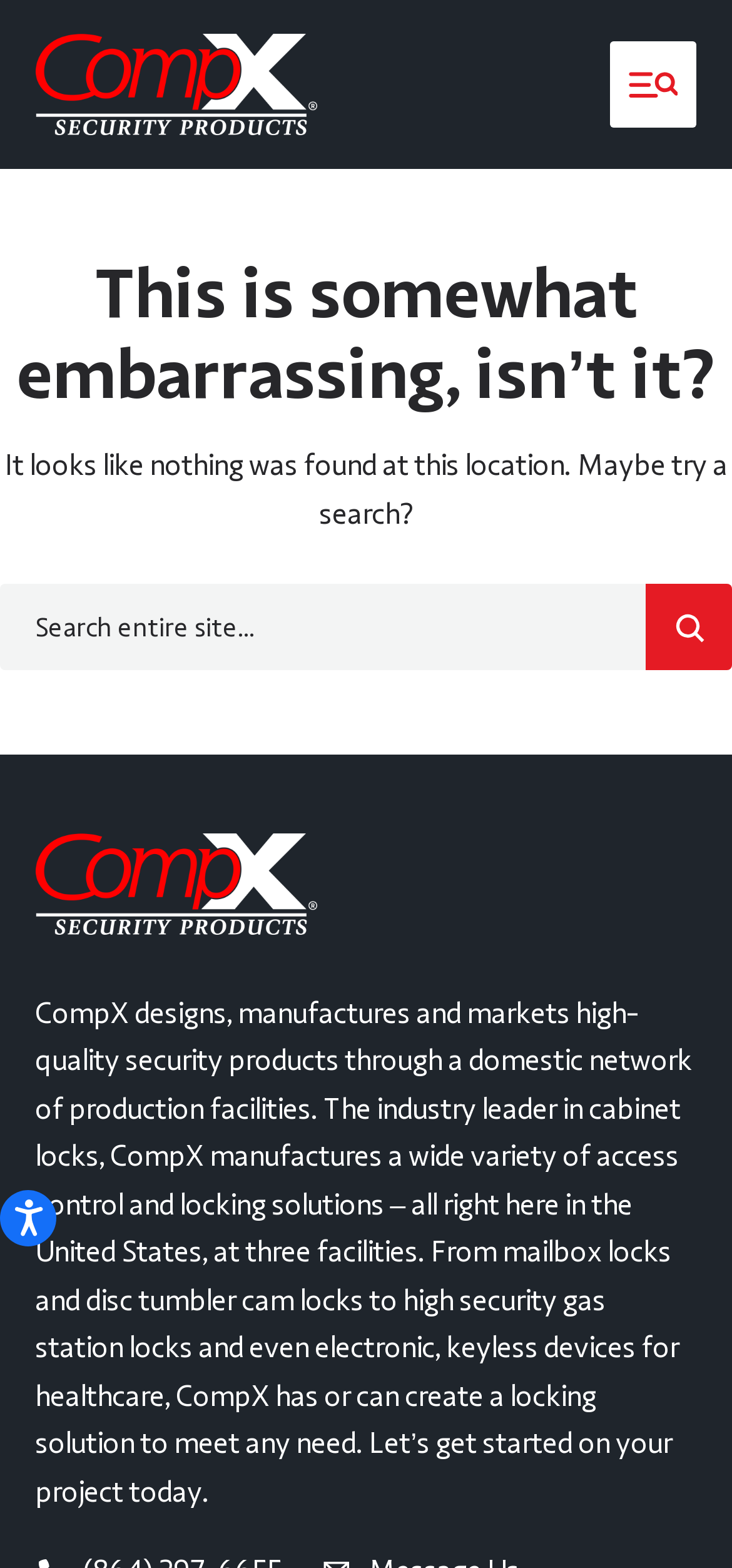What is the company's main business?
Look at the image and construct a detailed response to the question.

Based on the webpage content, it is clear that the company, CompX, designs, manufactures, and markets high-quality security products. This information is provided in the paragraph of text that describes the company's products and services.